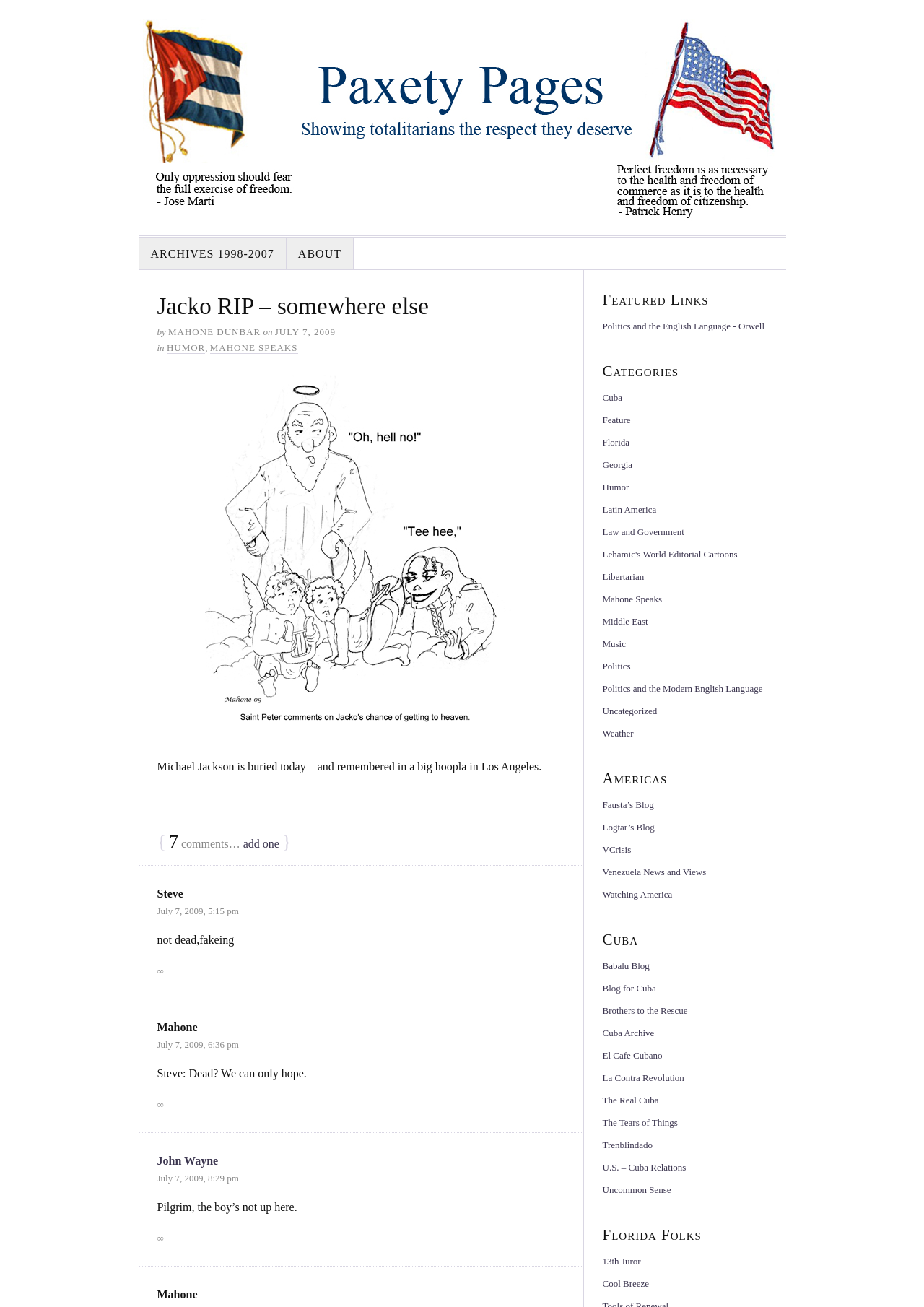Locate the bounding box coordinates of the UI element described by: "The Real Cuba". The bounding box coordinates should consist of four float numbers between 0 and 1, i.e., [left, top, right, bottom].

[0.652, 0.838, 0.713, 0.846]